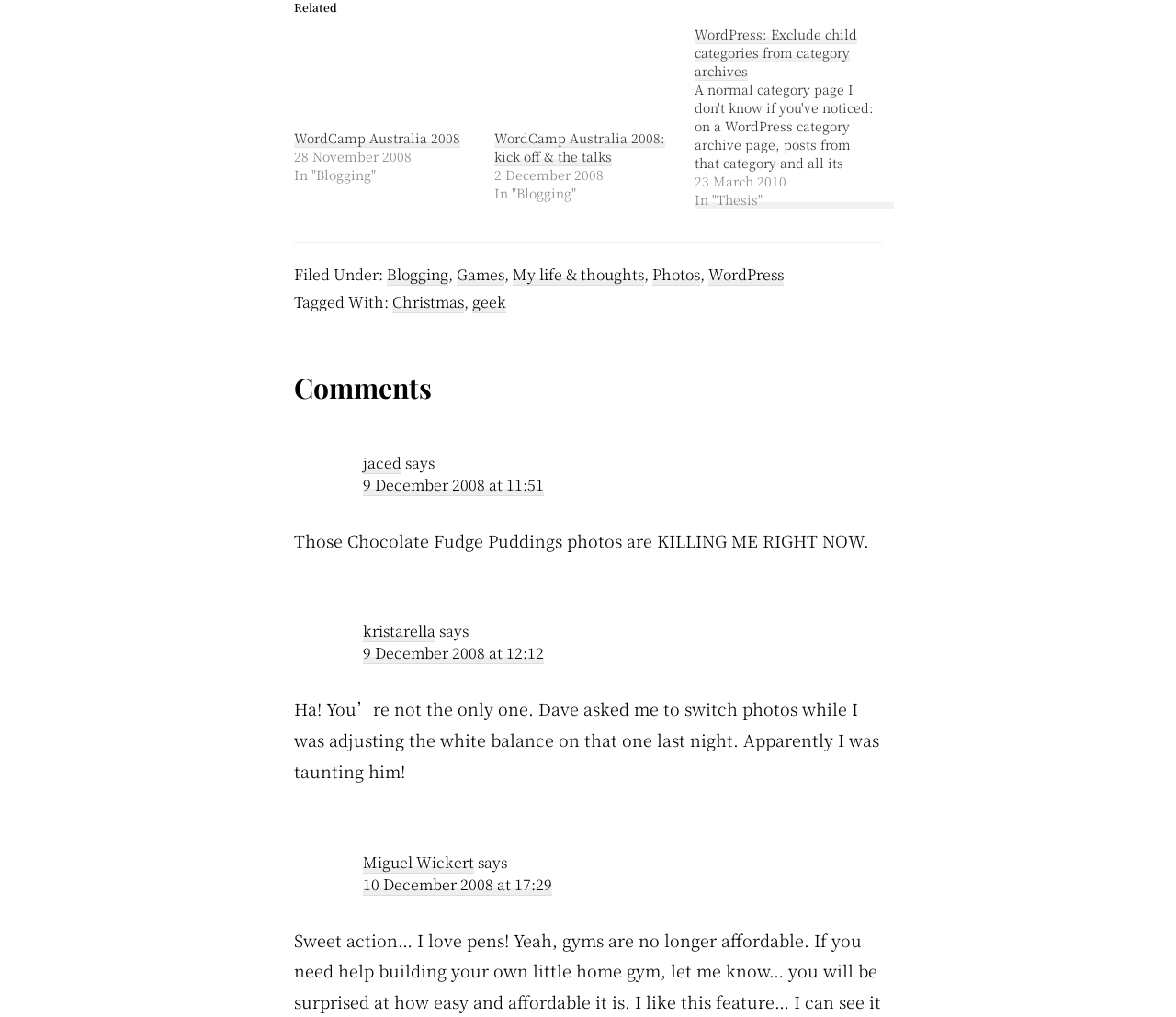Determine the bounding box coordinates of the target area to click to execute the following instruction: "Read the comment from kristarella."

[0.309, 0.61, 0.37, 0.632]